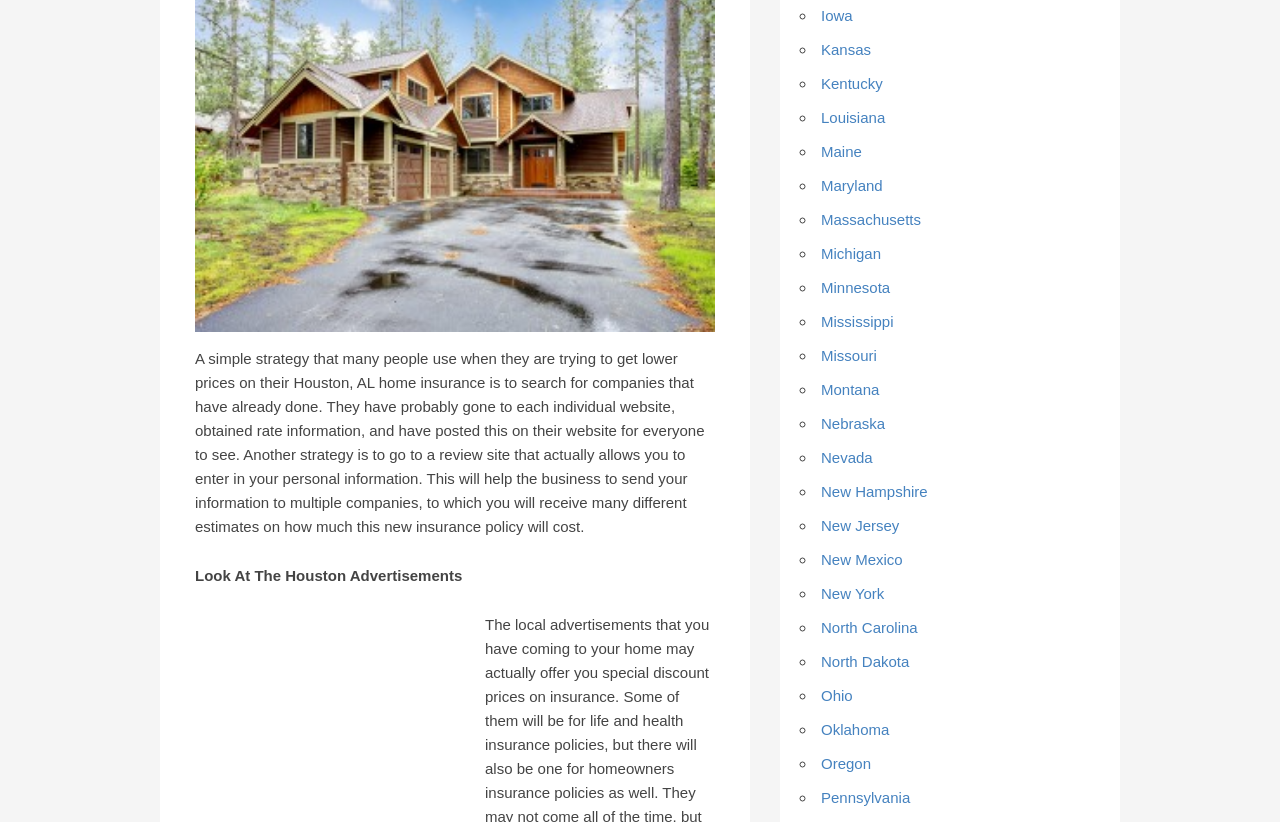Specify the bounding box coordinates of the region I need to click to perform the following instruction: "Click on Iowa". The coordinates must be four float numbers in the range of 0 to 1, i.e., [left, top, right, bottom].

[0.641, 0.008, 0.666, 0.029]